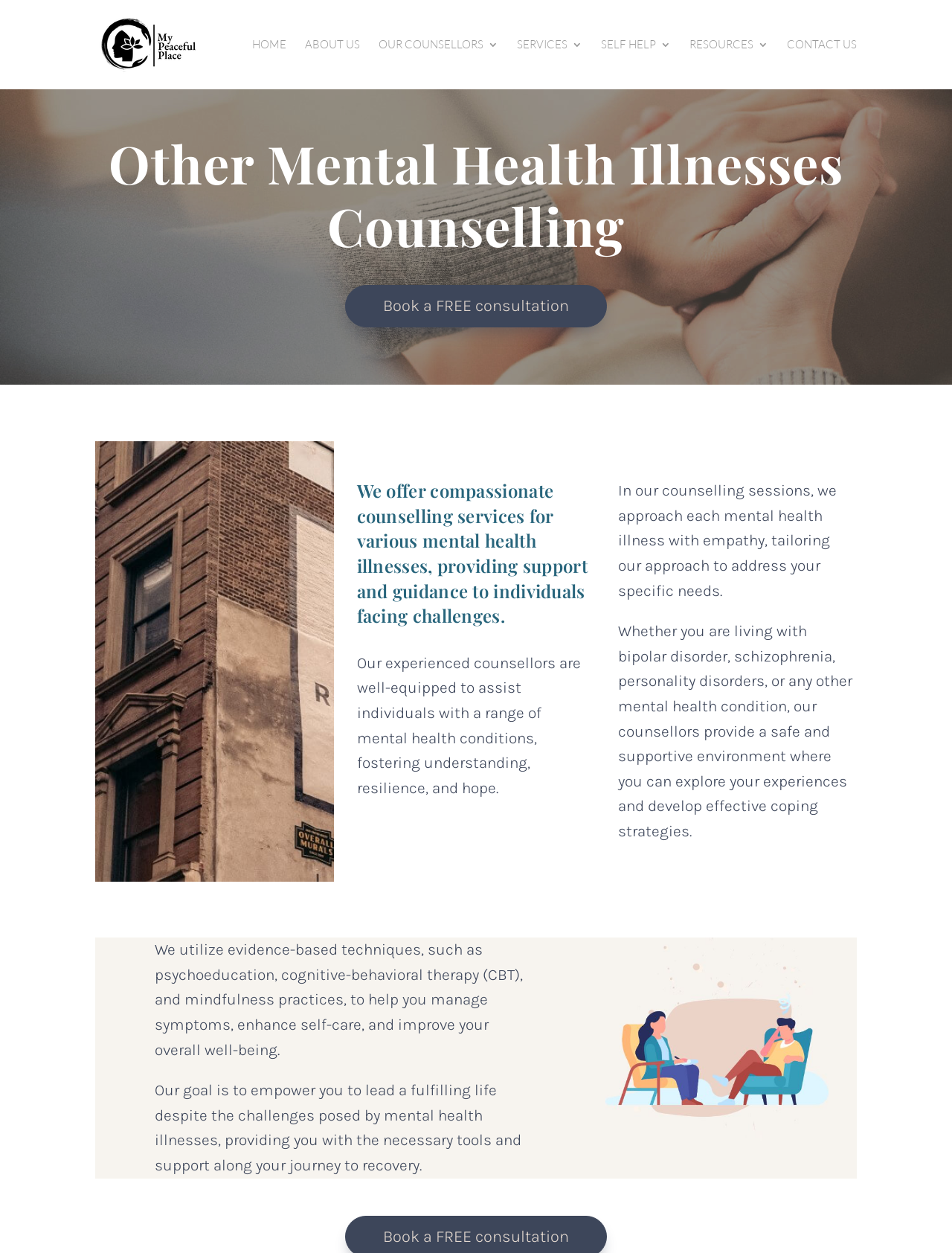Use a single word or phrase to answer the question:
What is the purpose of the counselling sessions?

To provide support and guidance